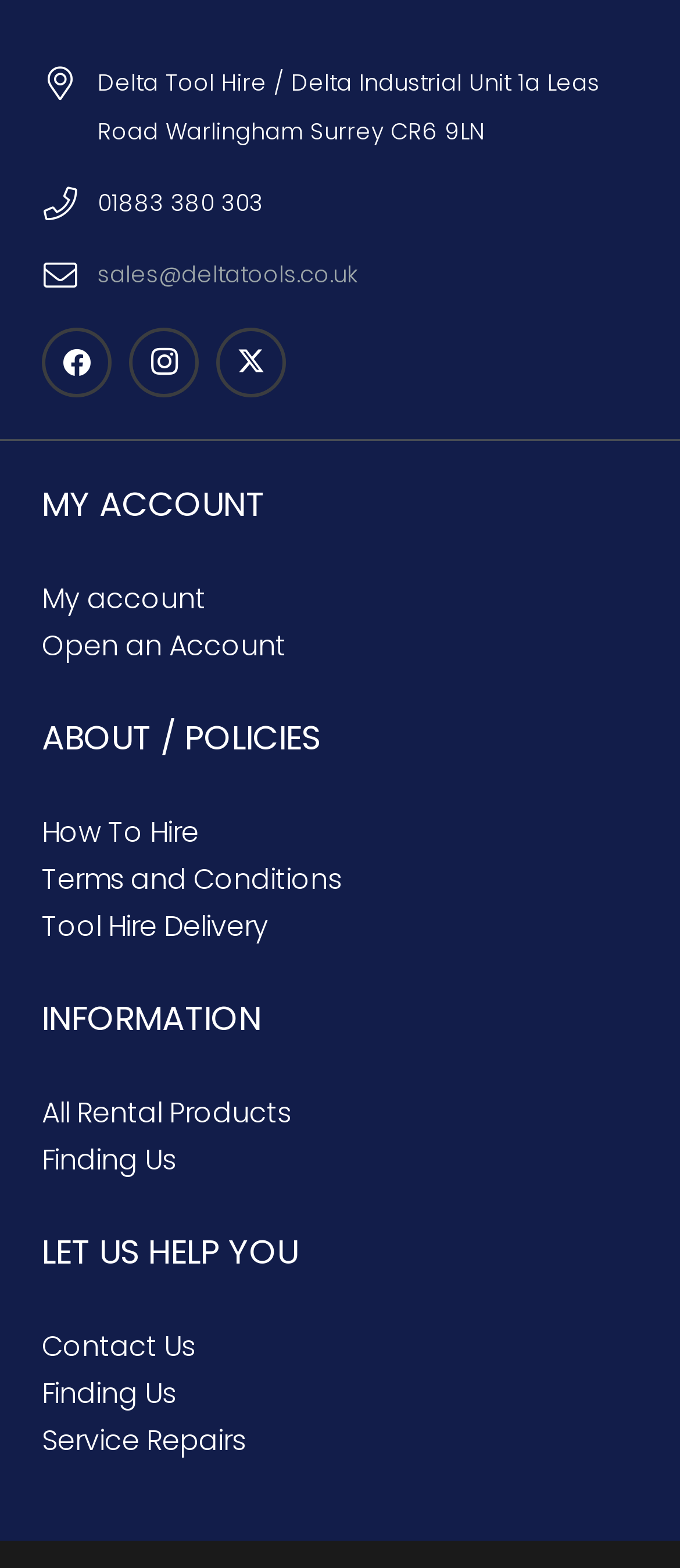Please identify the bounding box coordinates of the region to click in order to complete the given instruction: "Open Facebook page". The coordinates should be four float numbers between 0 and 1, i.e., [left, top, right, bottom].

[0.062, 0.209, 0.164, 0.253]